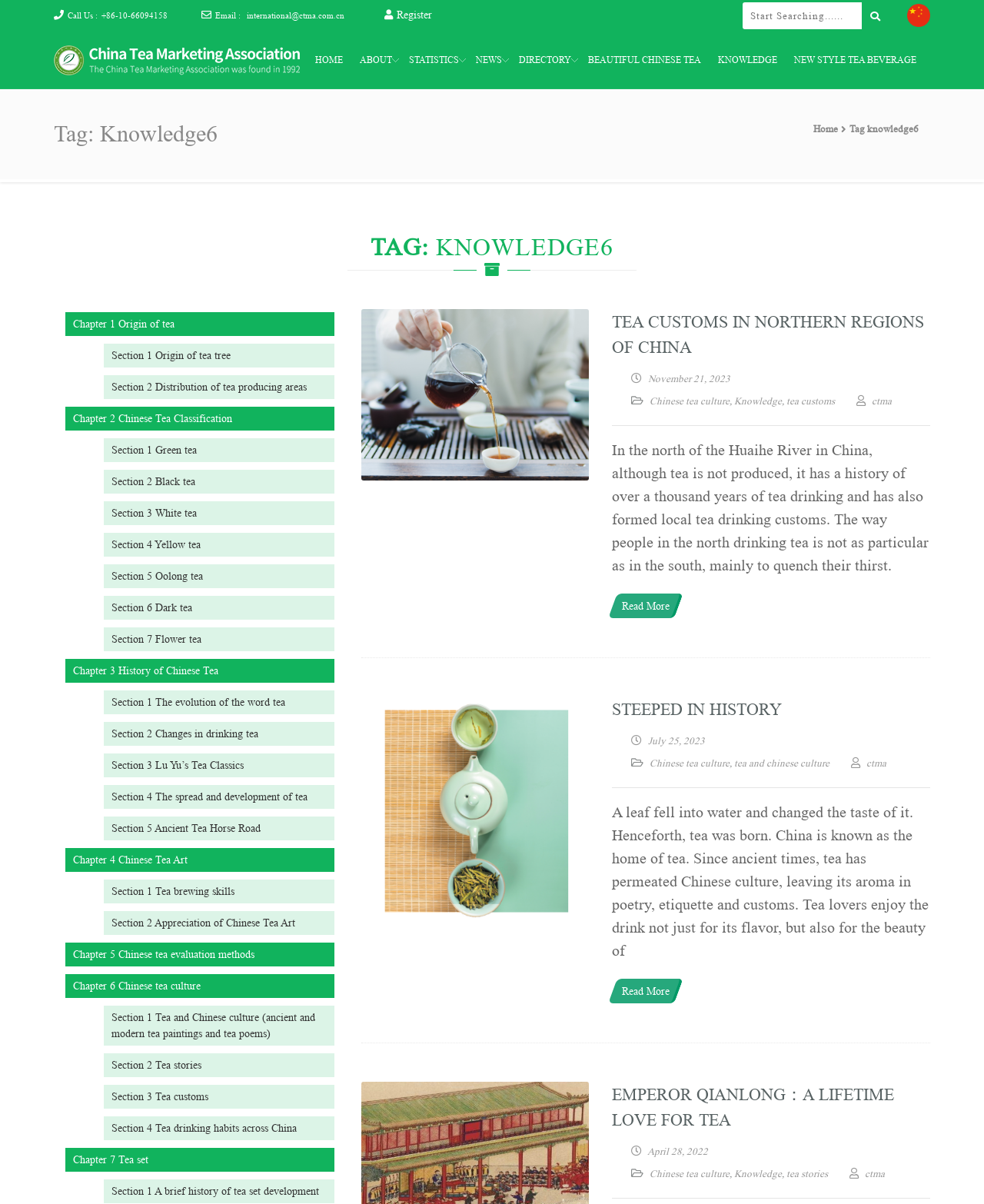Identify the bounding box coordinates for the element you need to click to achieve the following task: "Call the phone number". The coordinates must be four float values ranging from 0 to 1, formatted as [left, top, right, bottom].

[0.103, 0.008, 0.17, 0.017]